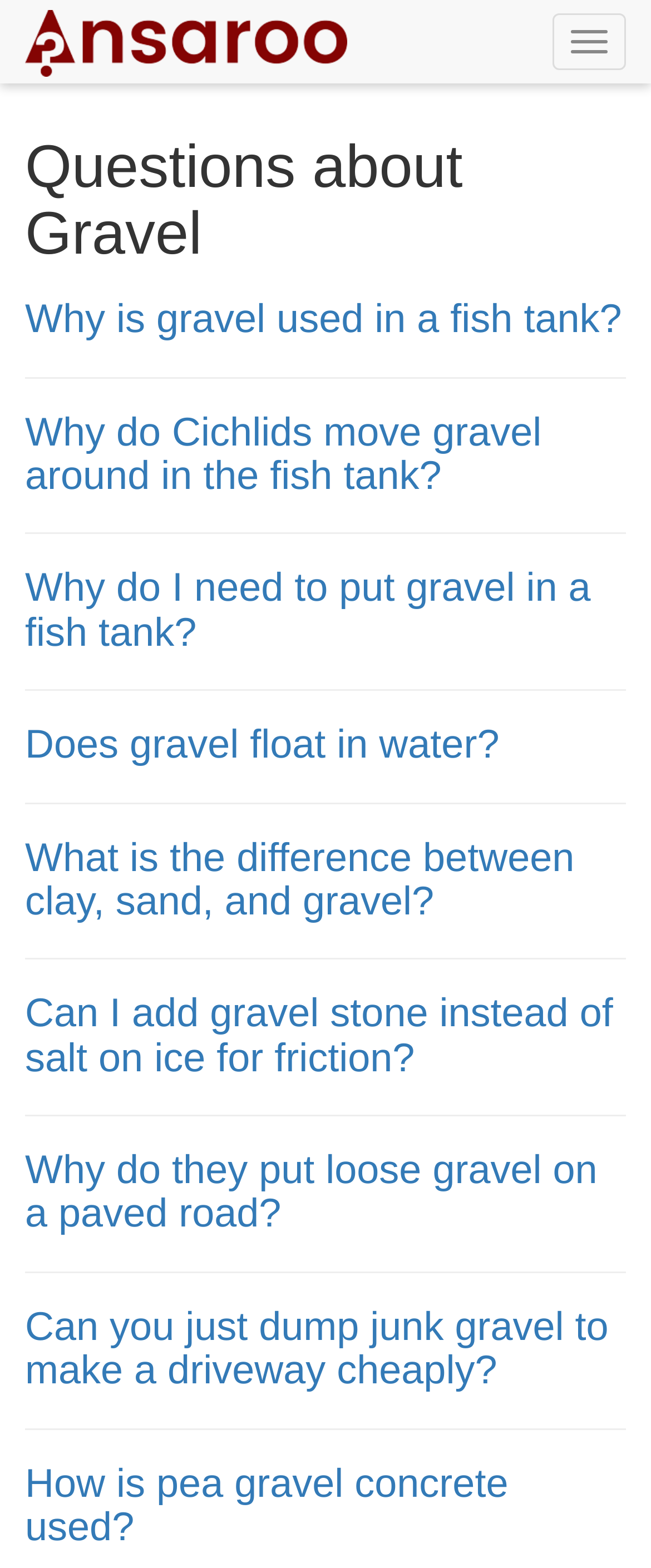Give a one-word or one-phrase response to the question:
Is loose gravel used on paved roads?

Yes